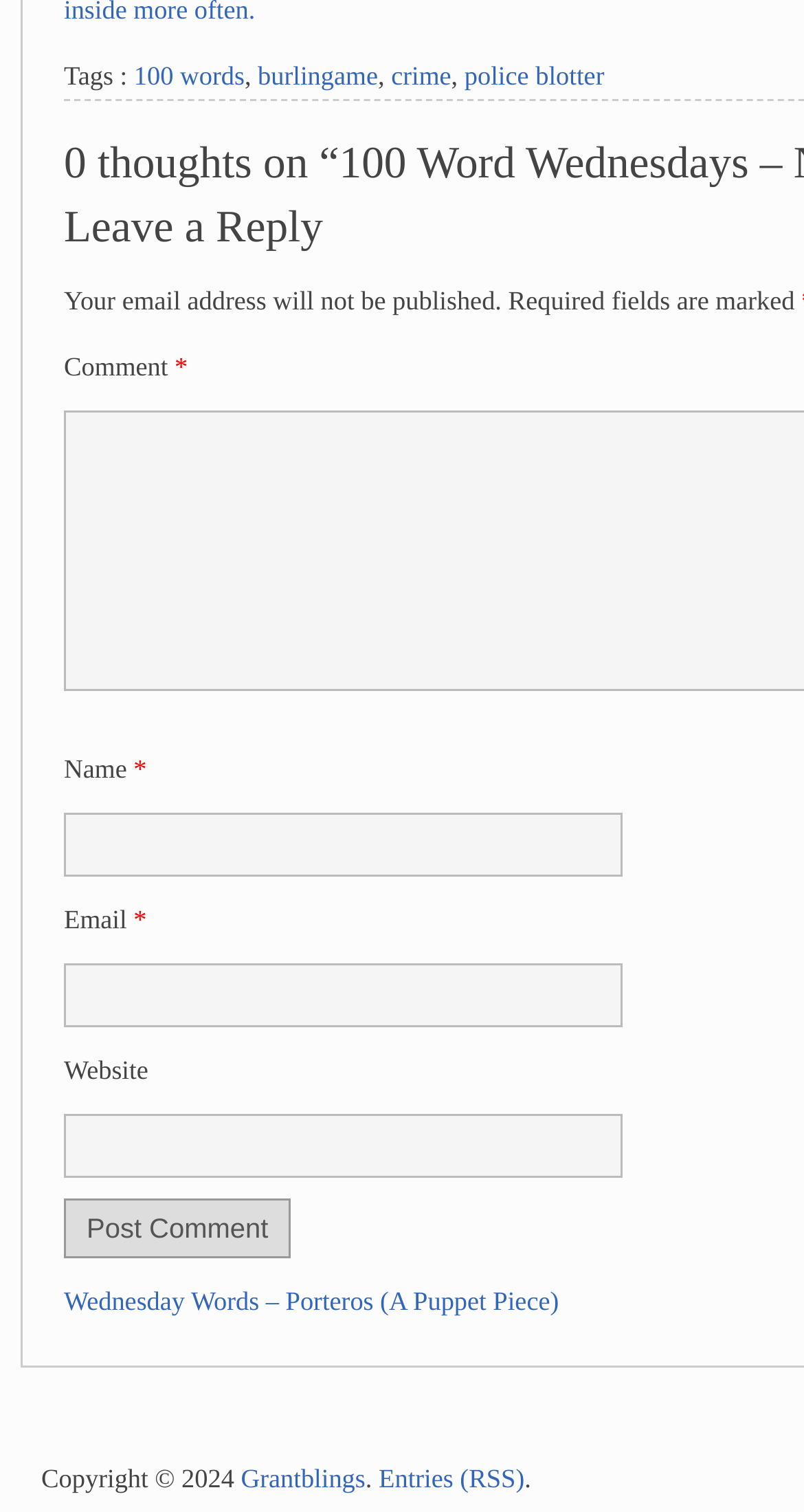Show the bounding box coordinates of the region that should be clicked to follow the instruction: "Click on the 'police blotter' link."

[0.578, 0.041, 0.752, 0.06]